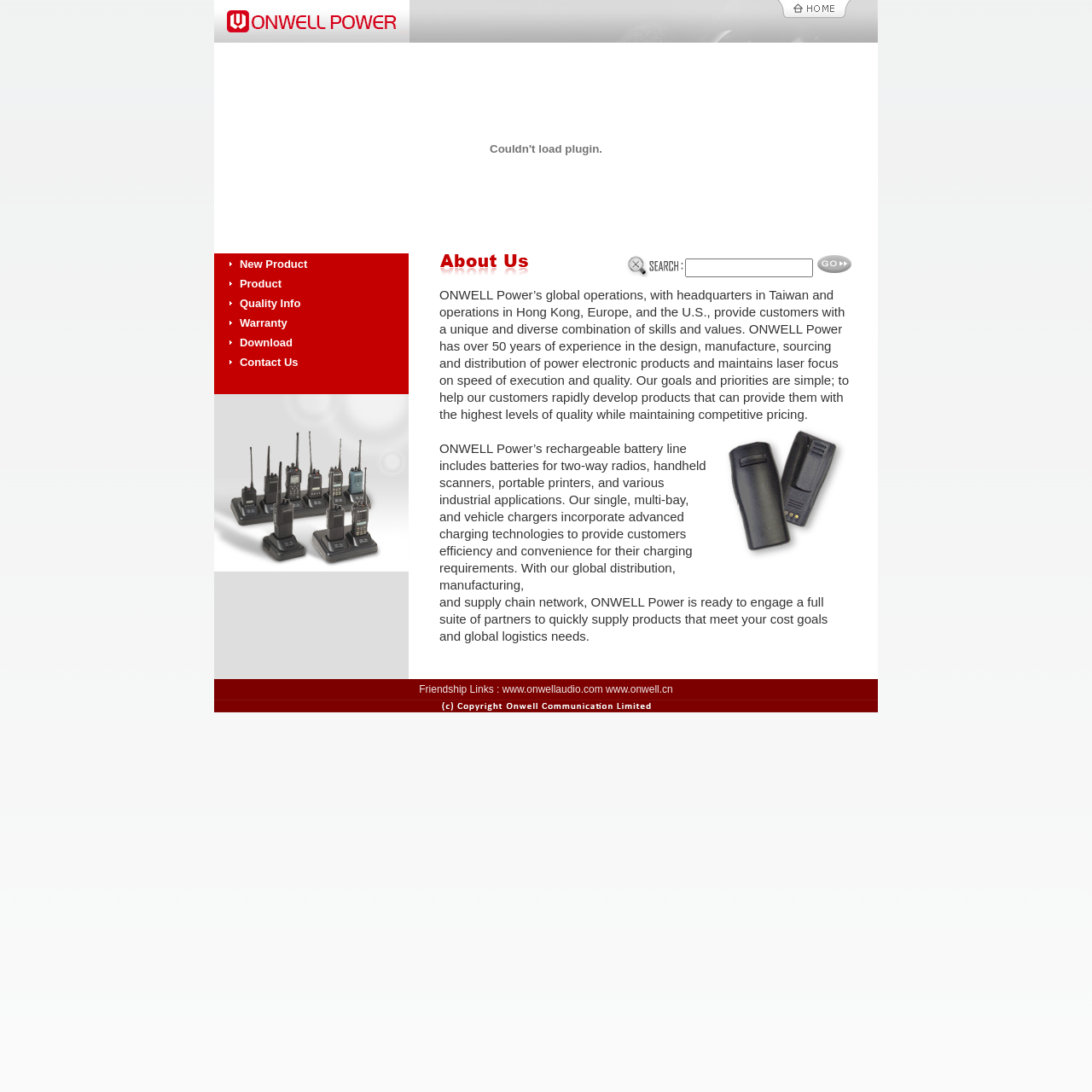Write a detailed summary of the webpage, including text, images, and layout.

The webpage is divided into several sections. At the top, there are four images aligned horizontally, taking up about a third of the page's width. Below these images, there is a single image that spans about a quarter of the page's width.

The main content of the webpage is organized into a table with multiple rows and columns. The first row contains a series of links, including "New Product", "Product", "Quality Info", "Warranty", "Download", and "Contact Us", each separated by a small image. These links are aligned horizontally and take up about half of the page's width.

Below the links, there is a large block of text that describes the company's global operations, experience, and goals. This text spans about three-quarters of the page's width.

To the right of the text, there is another table with multiple rows and columns. Each row contains an image, and the table takes up about a quarter of the page's width.

At the bottom of the page, there is a plugin object that is disabled, and an embedded object that is also disabled.